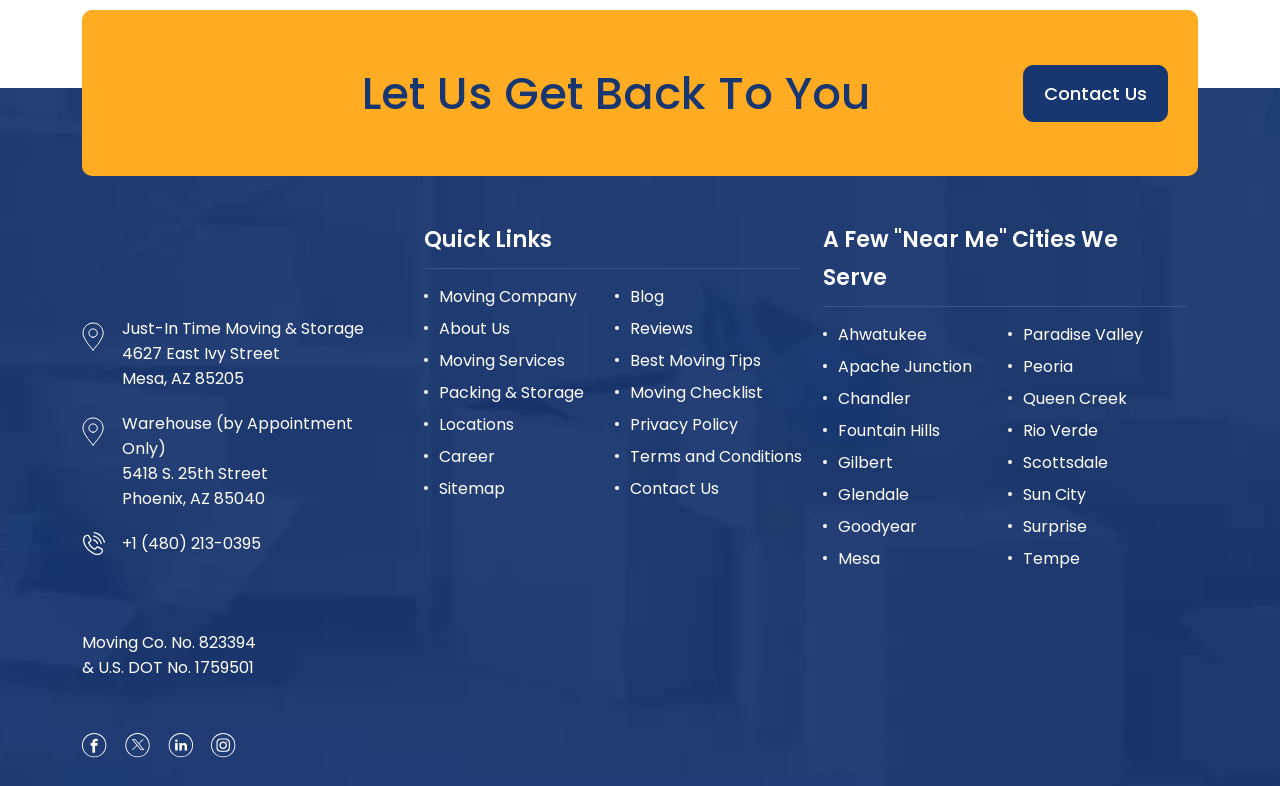Show the bounding box coordinates of the element that should be clicked to complete the task: "Get in touch with the warehouse".

[0.095, 0.435, 0.219, 0.496]